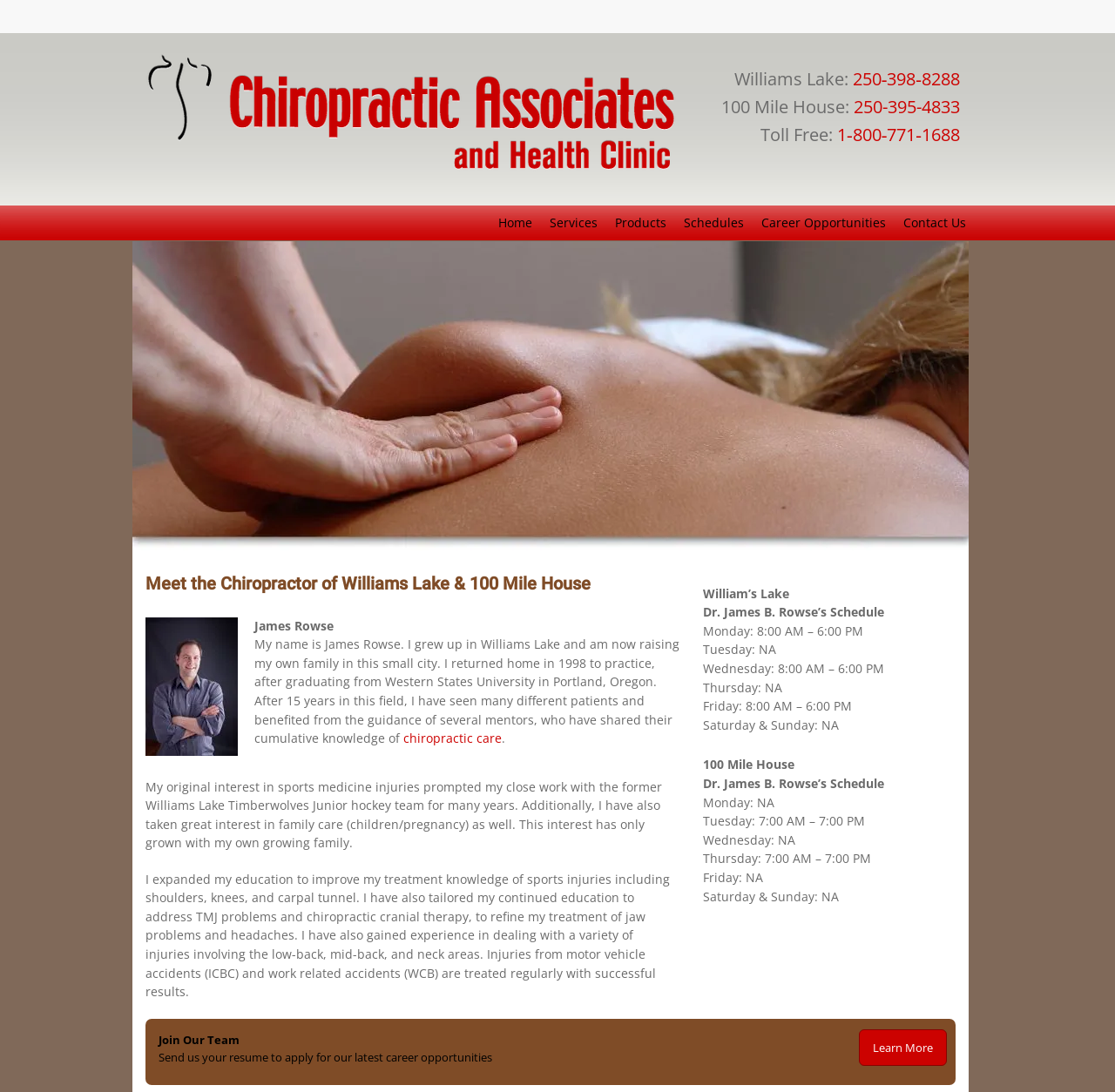Given the element description chiropractic care, identify the bounding box coordinates for the UI element on the webpage screenshot. The format should be (top-left x, top-left y, bottom-right x, bottom-right y), with values between 0 and 1.

[0.362, 0.668, 0.45, 0.684]